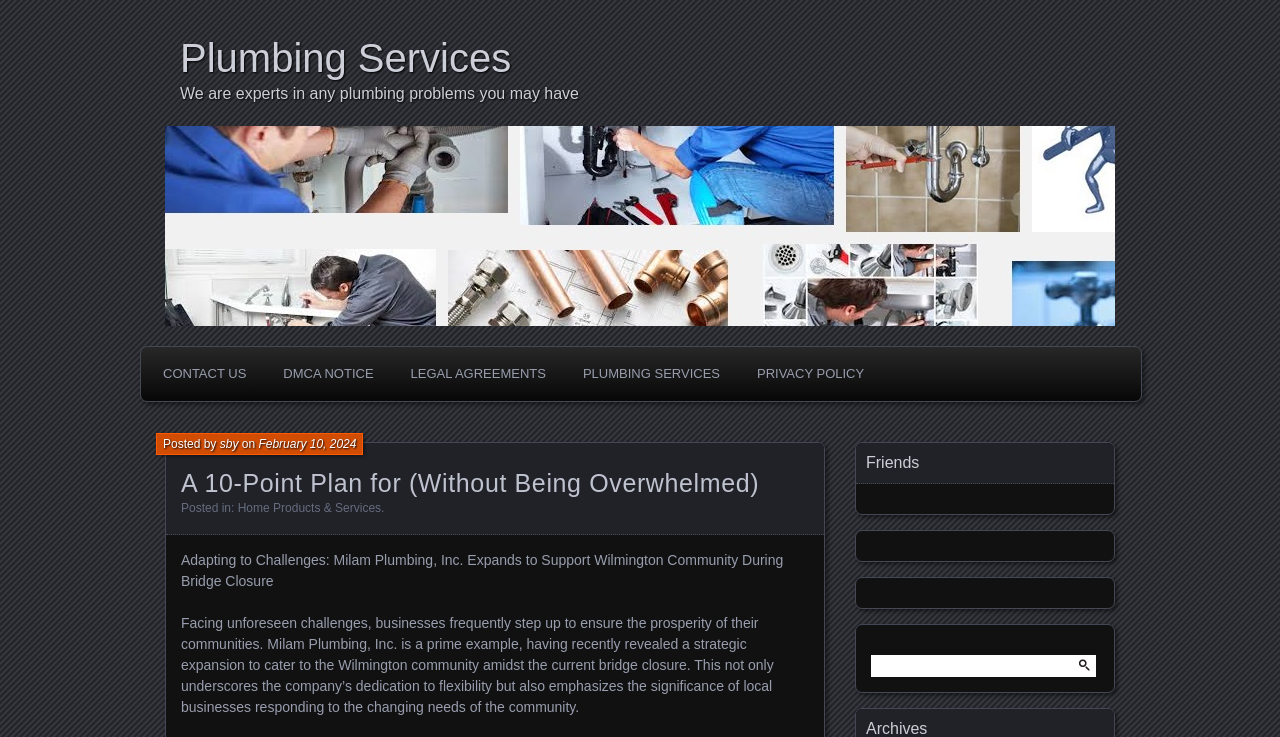Describe in detail what you see on the webpage.

This webpage is about plumbing services, with a focus on a 10-point plan for tackling plumbing problems without feeling overwhelmed. At the top of the page, there is a heading that reads "Plumbing Services" and a link with the same text. Below this, there is another heading that states "We are experts in any plumbing problems you may have" with a corresponding link.

On the left side of the page, there are several links to different sections of the website, including "CONTACT US", "DMCA NOTICE", "LEGAL AGREEMENTS", "PLUMBING SERVICES", and "PRIVACY POLICY". The "PRIVACY POLICY" link is followed by a heading that reads "A 10-Point Plan for (Without Being Overwhelmed)".

Below this, there is a section that appears to be a blog post or article. It starts with the text "Posted by" followed by a link to the author's name, and then the date "February 10, 2024". The article is categorized under "Home Products & Services" and has a title that reads "Adapting to Challenges: Milam Plumbing, Inc. Expands to Support Wilmington Community During Bridge Closure". The article itself discusses how Milam Plumbing, Inc. is expanding to support the Wilmington community during a bridge closure.

On the right side of the page, there is a heading that reads "Friends" and a search bar with a placeholder text "Search for:".